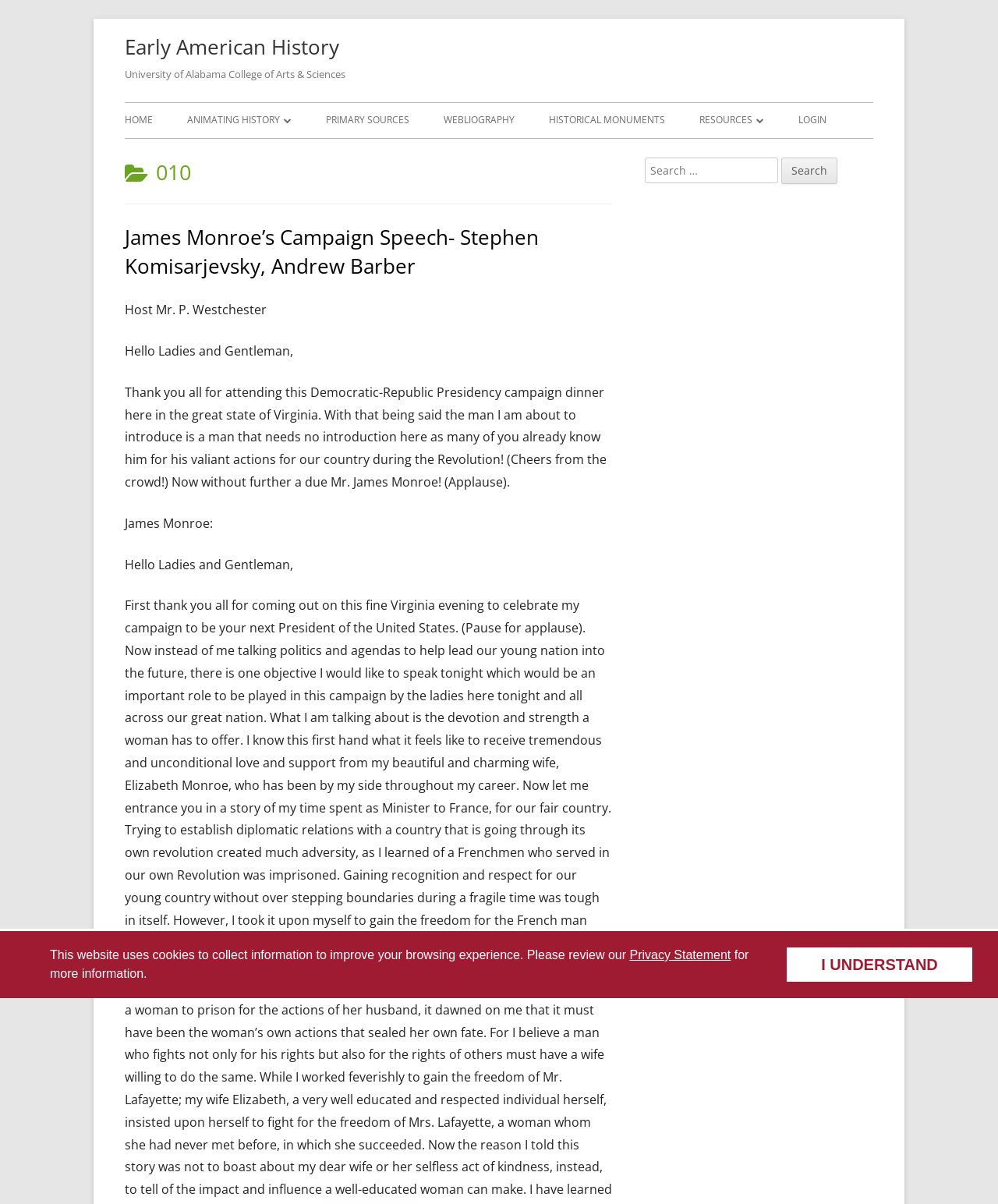What is the name of the president being introduced?
Look at the image and answer the question using a single word or phrase.

James Monroe